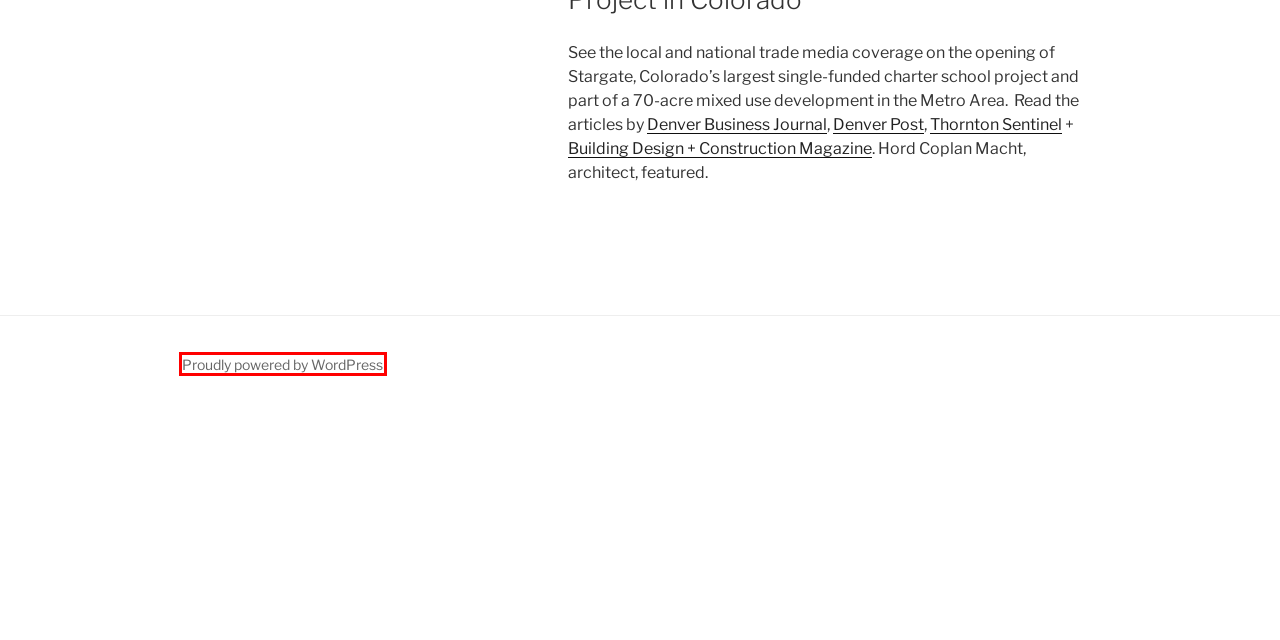Observe the provided screenshot of a webpage that has a red rectangle bounding box. Determine the webpage description that best matches the new webpage after clicking the element inside the red bounding box. Here are the candidates:
A. Contact – Aimee Miller
B. Colorado’s largest charter school opens
C. Media Coverage for Largest Charter School Project in Colorado – Aimee Miller
D. Blog Tool, Publishing Platform, and CMS – WordPress.org
E. Services – Aimee Miller
F. Aimee Miller – Marketing & Communications
G. State’s largest charter school opens in Thornton - Colorado Community Media
H. Denver Business Journal Profiles Architect Adele Willson as ‘Thought Leader’ – Aimee Miller

D